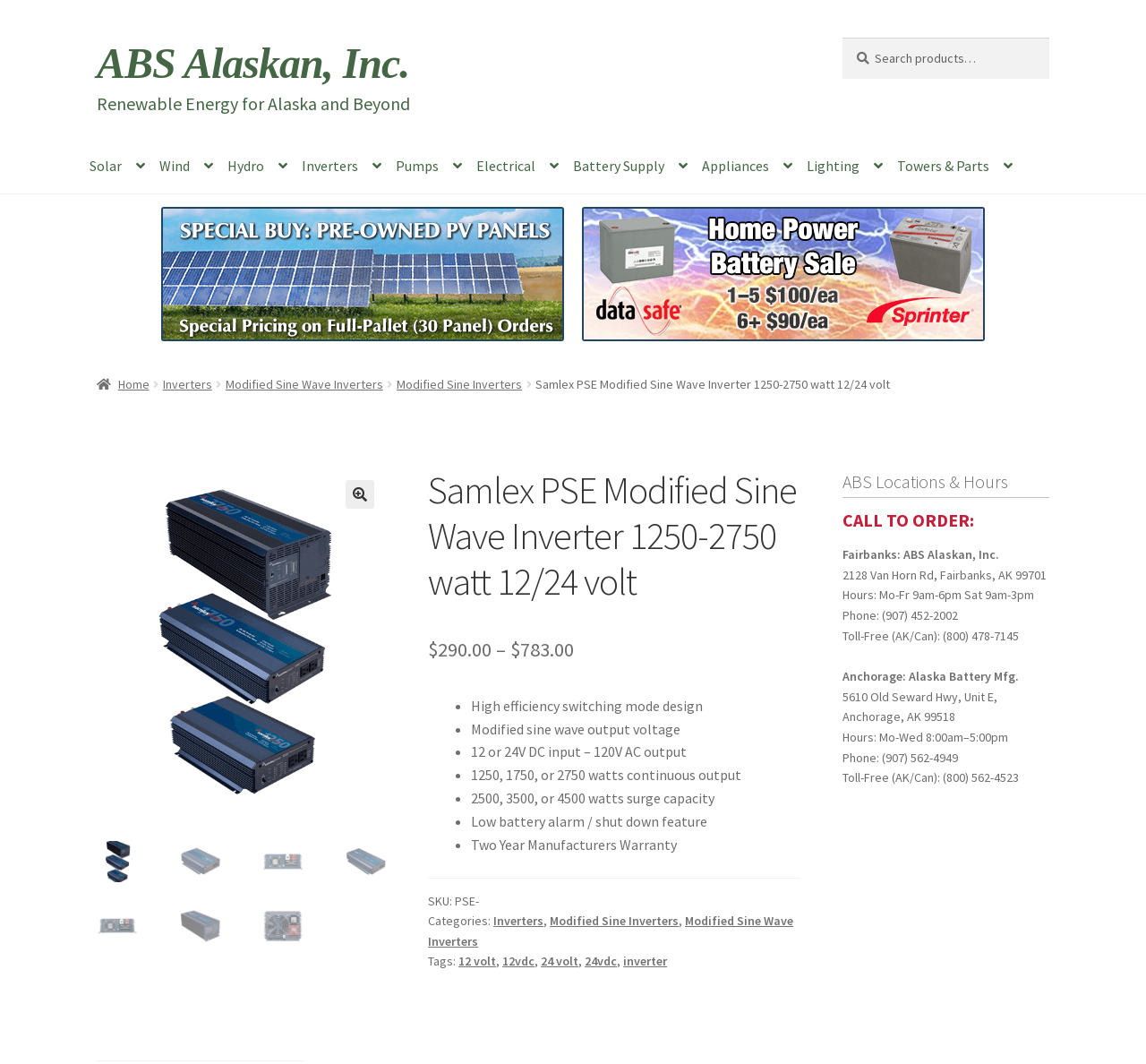Use a single word or phrase to answer the following:
What type of output voltage does the inverter produce?

Modified sine wave